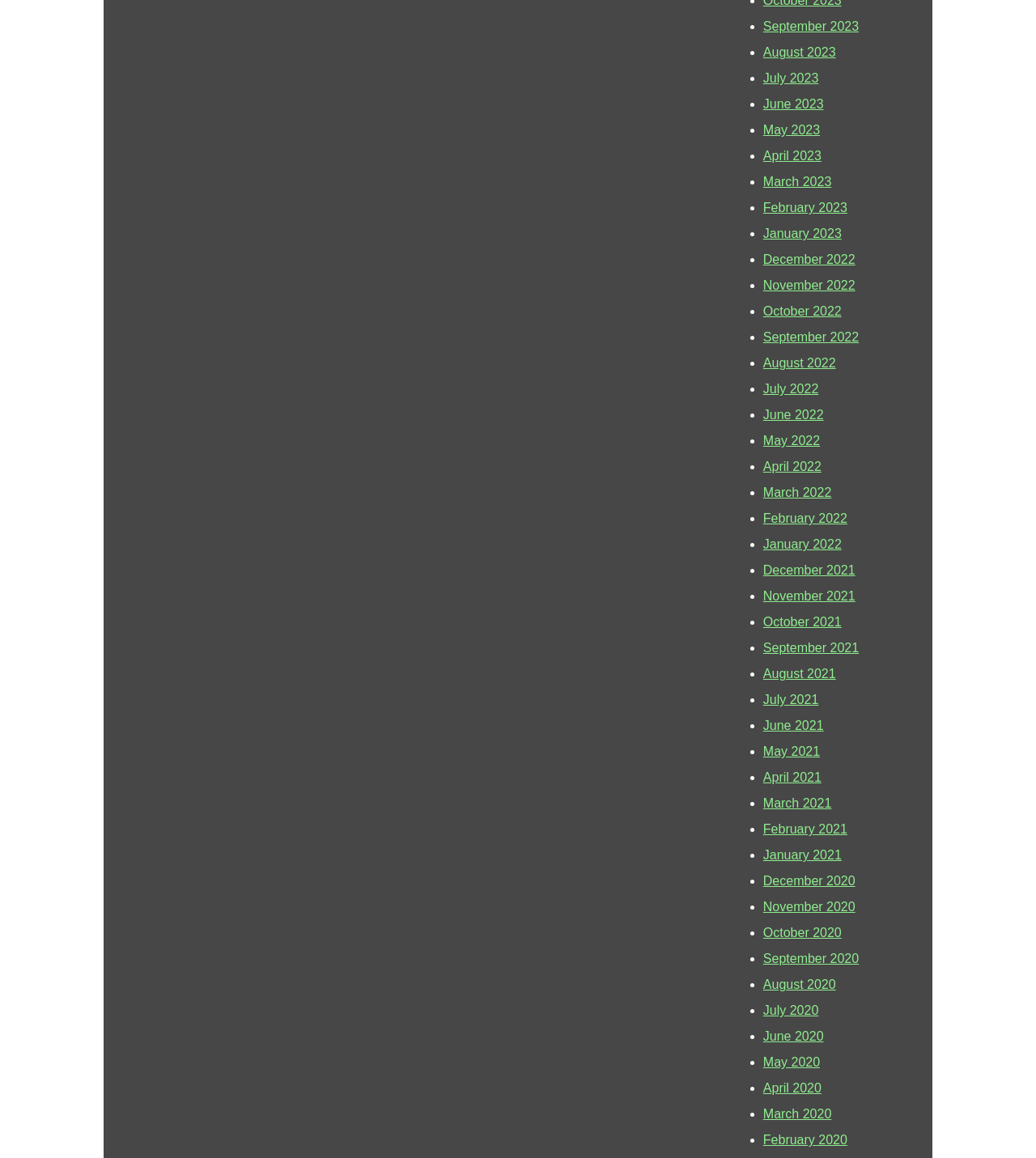Consider the image and give a detailed and elaborate answer to the question: 
What is the earliest month and year link on the webpage?

By examining the list of links on the webpage, I found that the earliest month and year link is 'December 2020', which is located at the bottom of the list.